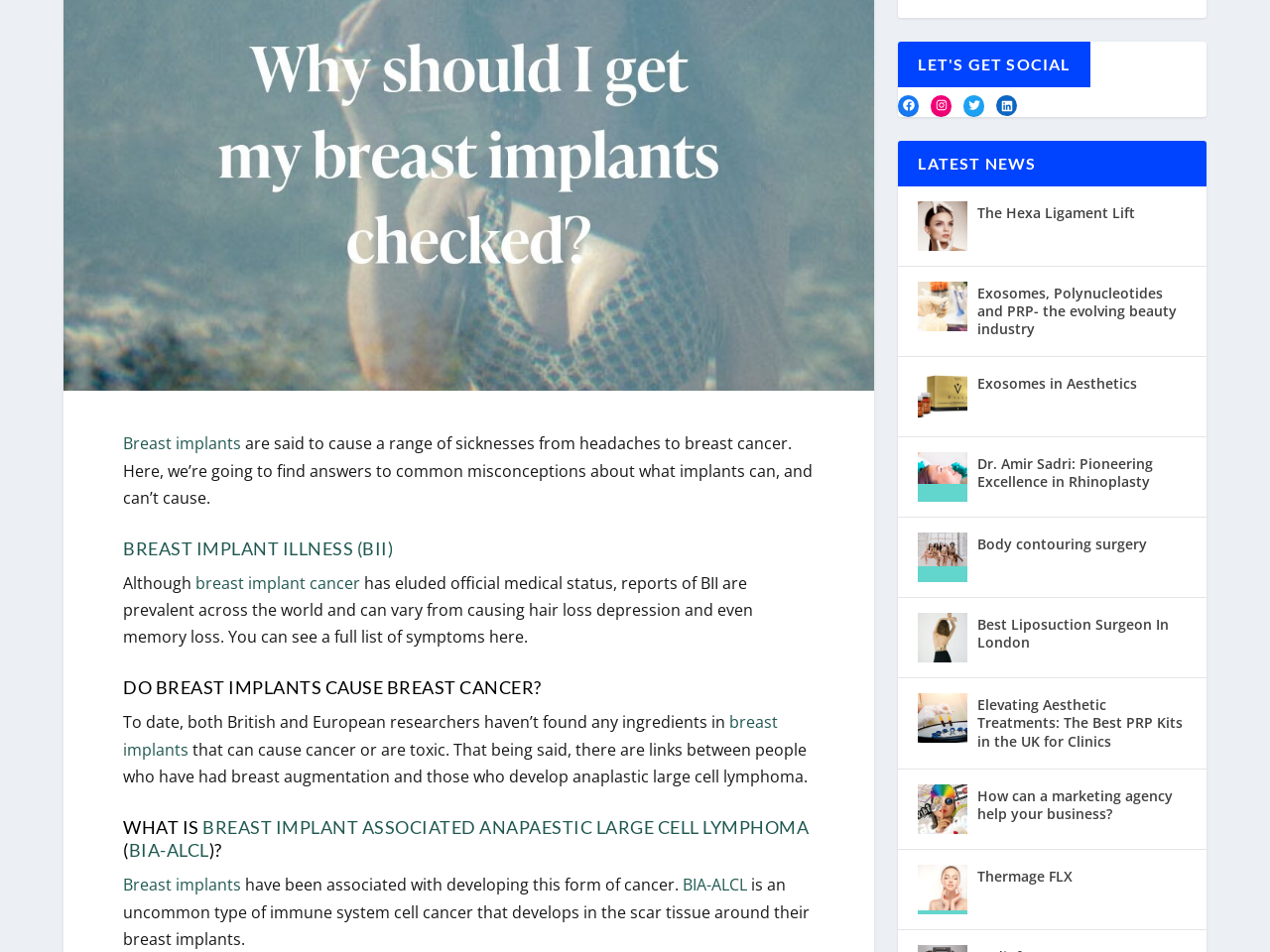Locate the bounding box of the UI element described by: "BIA-ALCL" in the given webpage screenshot.

[0.101, 0.881, 0.164, 0.904]